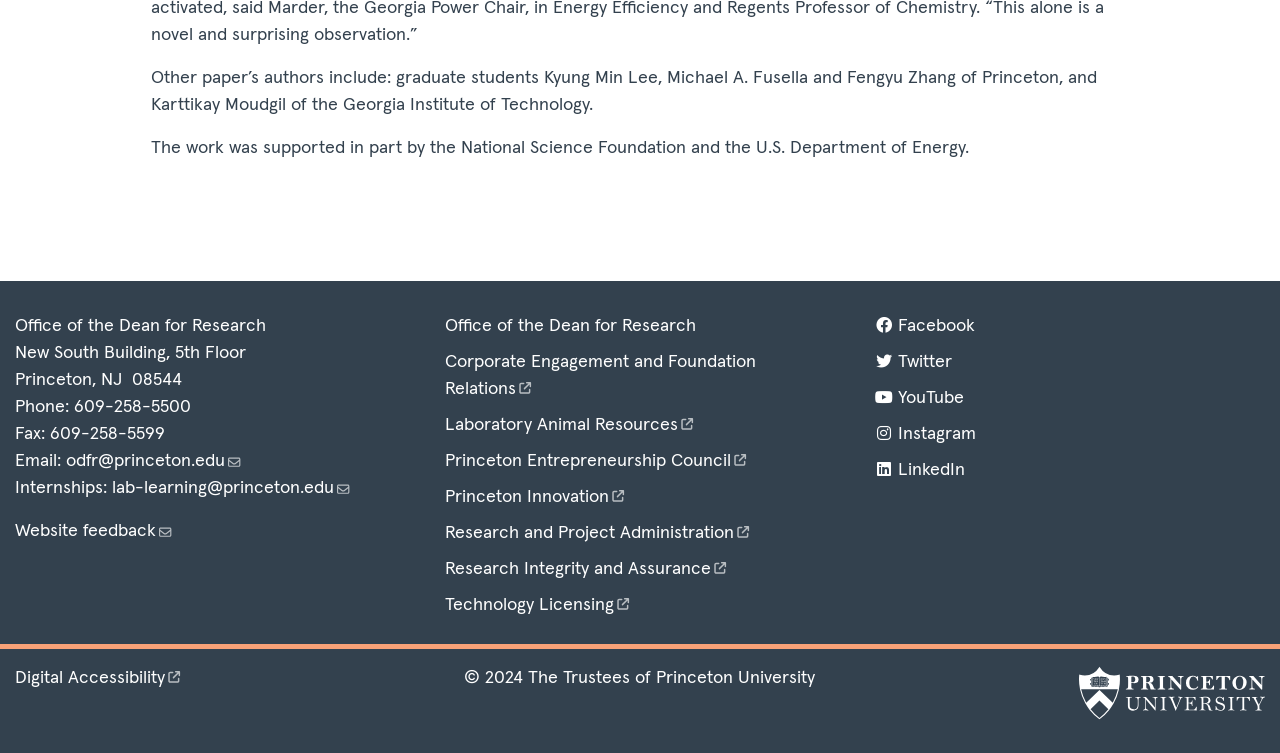Answer the question briefly using a single word or phrase: 
What is the name of the department?

Office of the Dean for Research